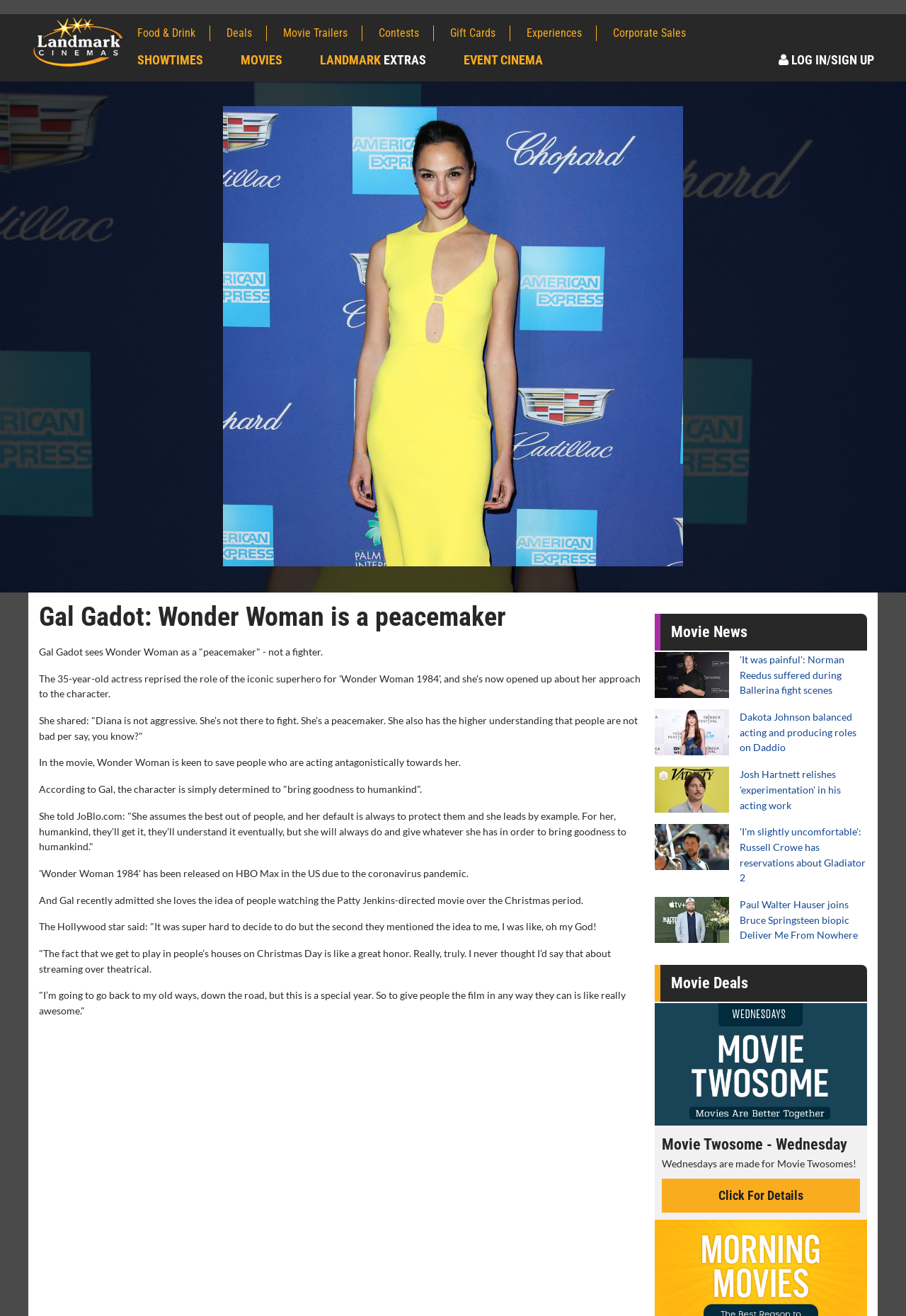Identify the bounding box coordinates of the section to be clicked to complete the task described by the following instruction: "Go to the 'EDUCATION' page". The coordinates should be four float numbers between 0 and 1, formatted as [left, top, right, bottom].

None